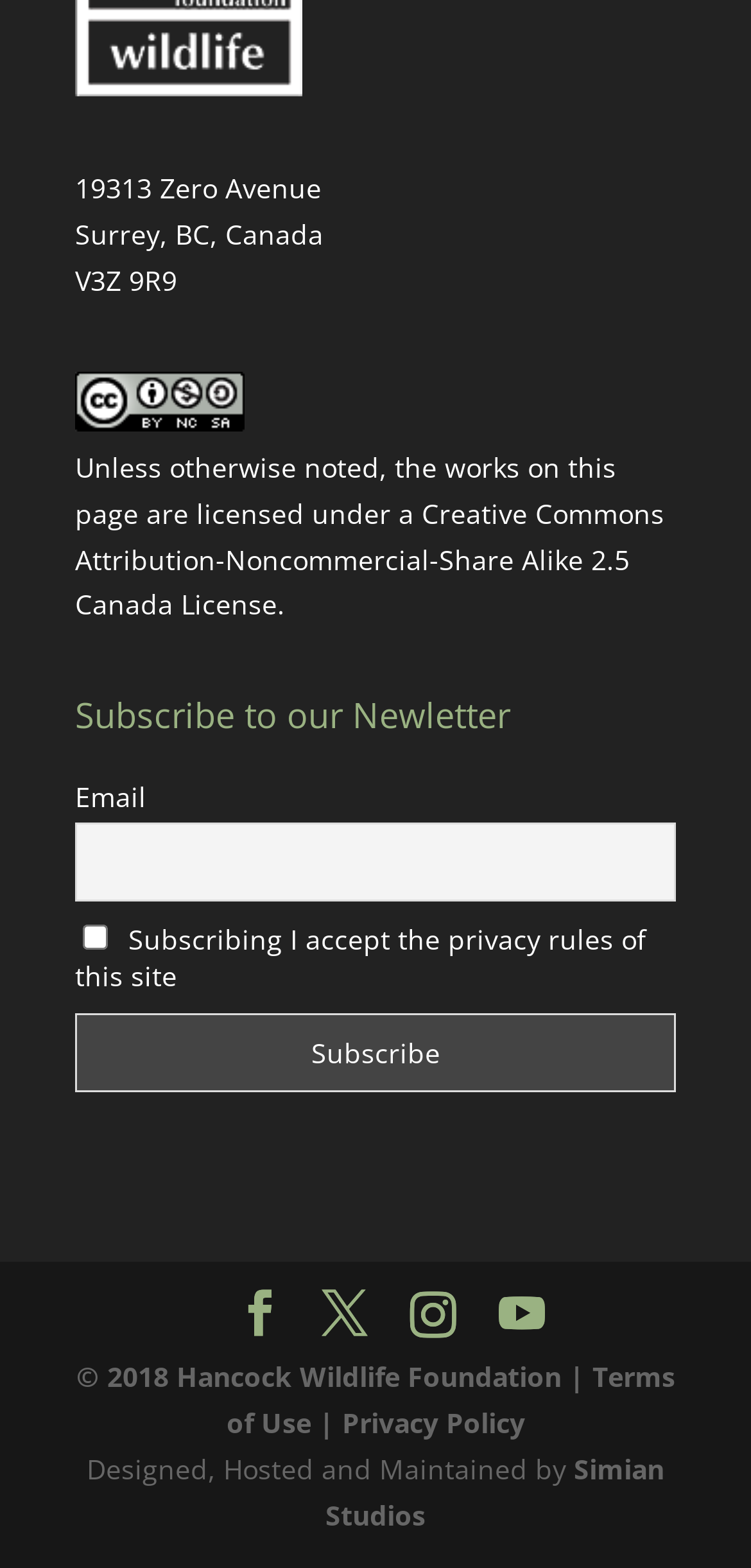Extract the bounding box of the UI element described as: "Simian Studios".

[0.433, 0.925, 0.885, 0.978]